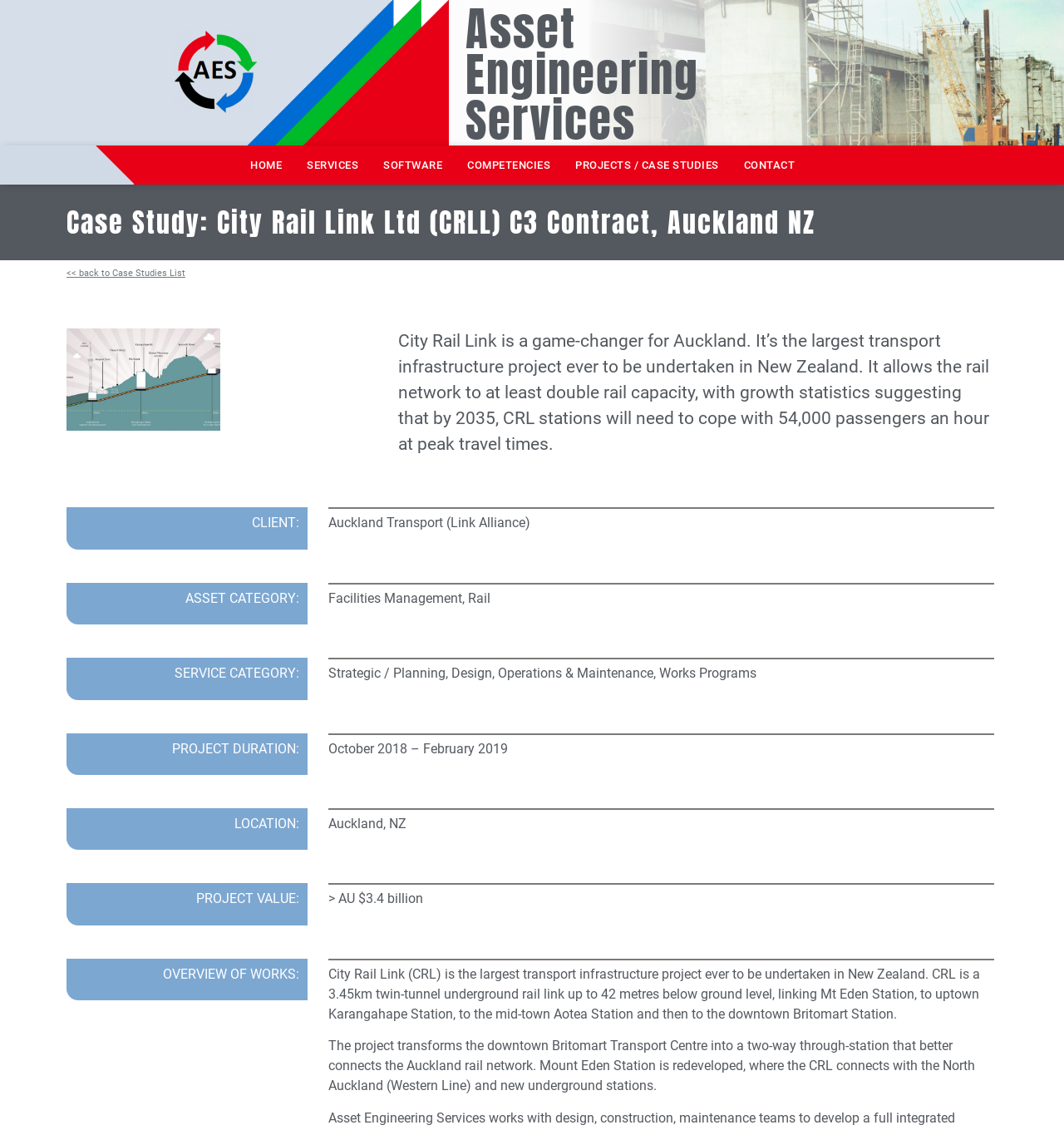Please mark the clickable region by giving the bounding box coordinates needed to complete this instruction: "Click the CONTACT link".

[0.691, 0.134, 0.755, 0.158]